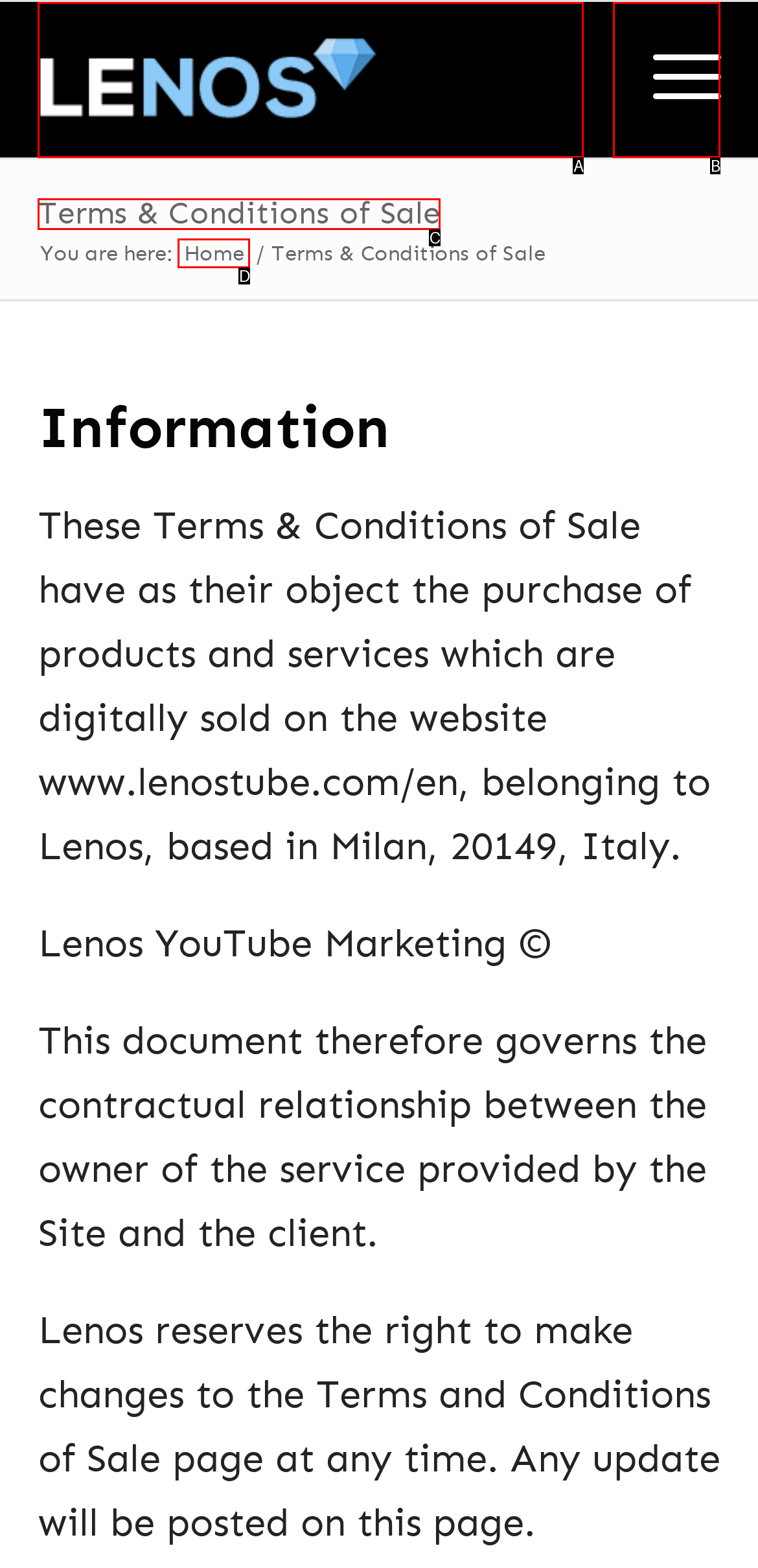Identify which HTML element matches the description: Menu Menu
Provide your answer in the form of the letter of the correct option from the listed choices.

B